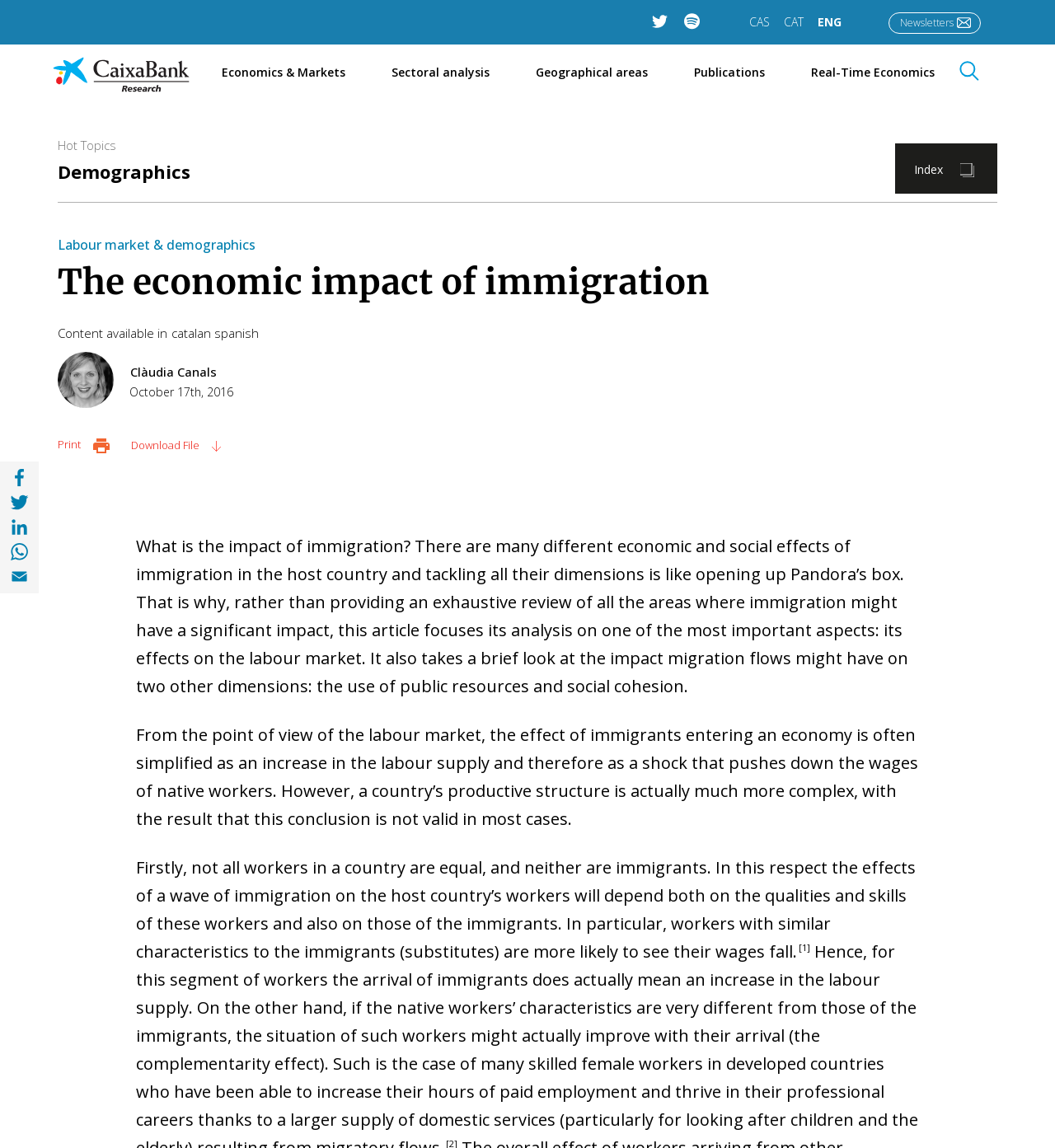Please identify the bounding box coordinates of the element on the webpage that should be clicked to follow this instruction: "Click on the 'Economics & Markets' link". The bounding box coordinates should be given as four float numbers between 0 and 1, formatted as [left, top, right, bottom].

[0.21, 0.056, 0.327, 0.09]